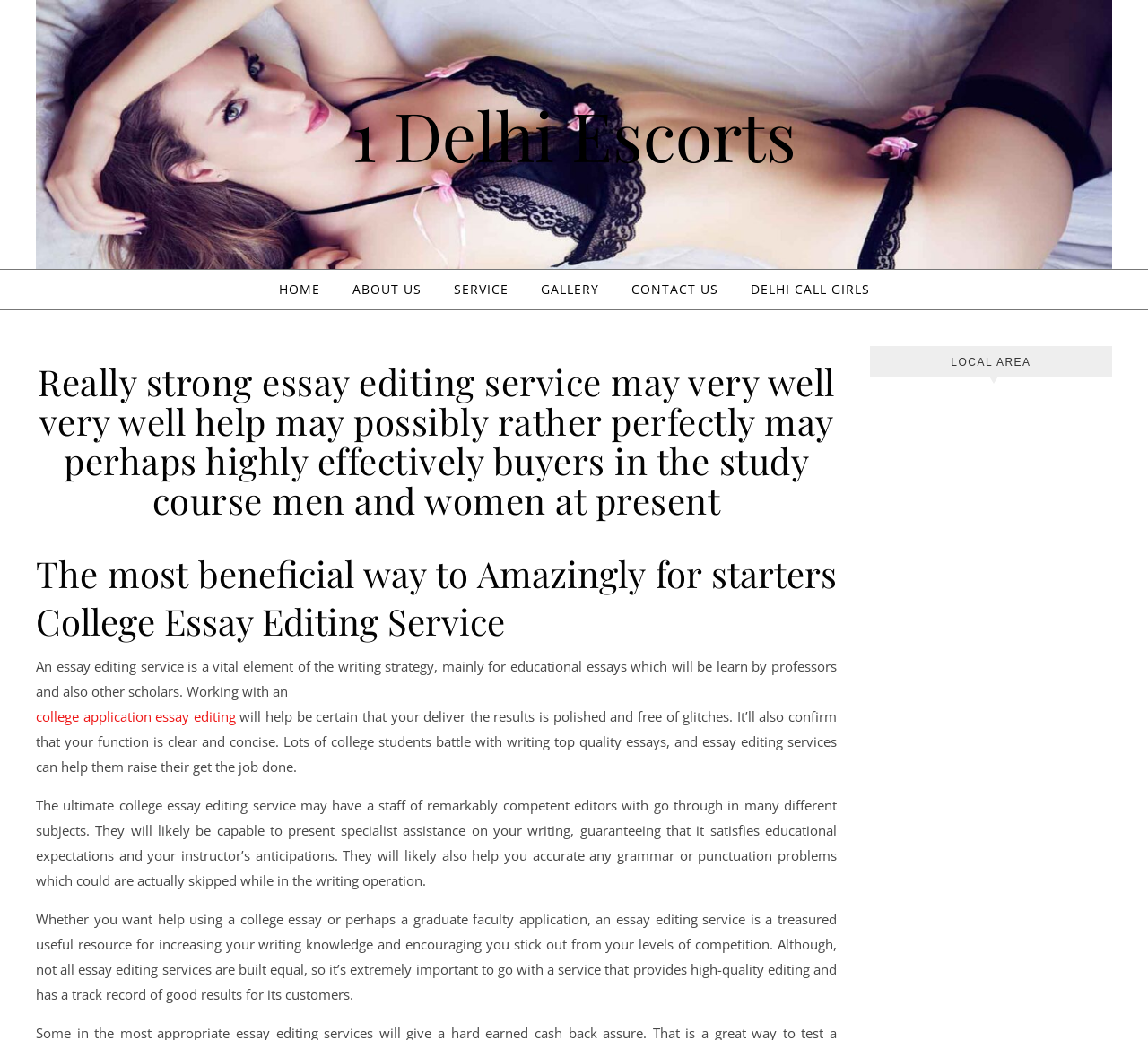Identify the main title of the webpage and generate its text content.

Really strong essay editing service may very well very well help may possibly rather perfectly may perhaps highly effectively buyers in the study course men and women at present